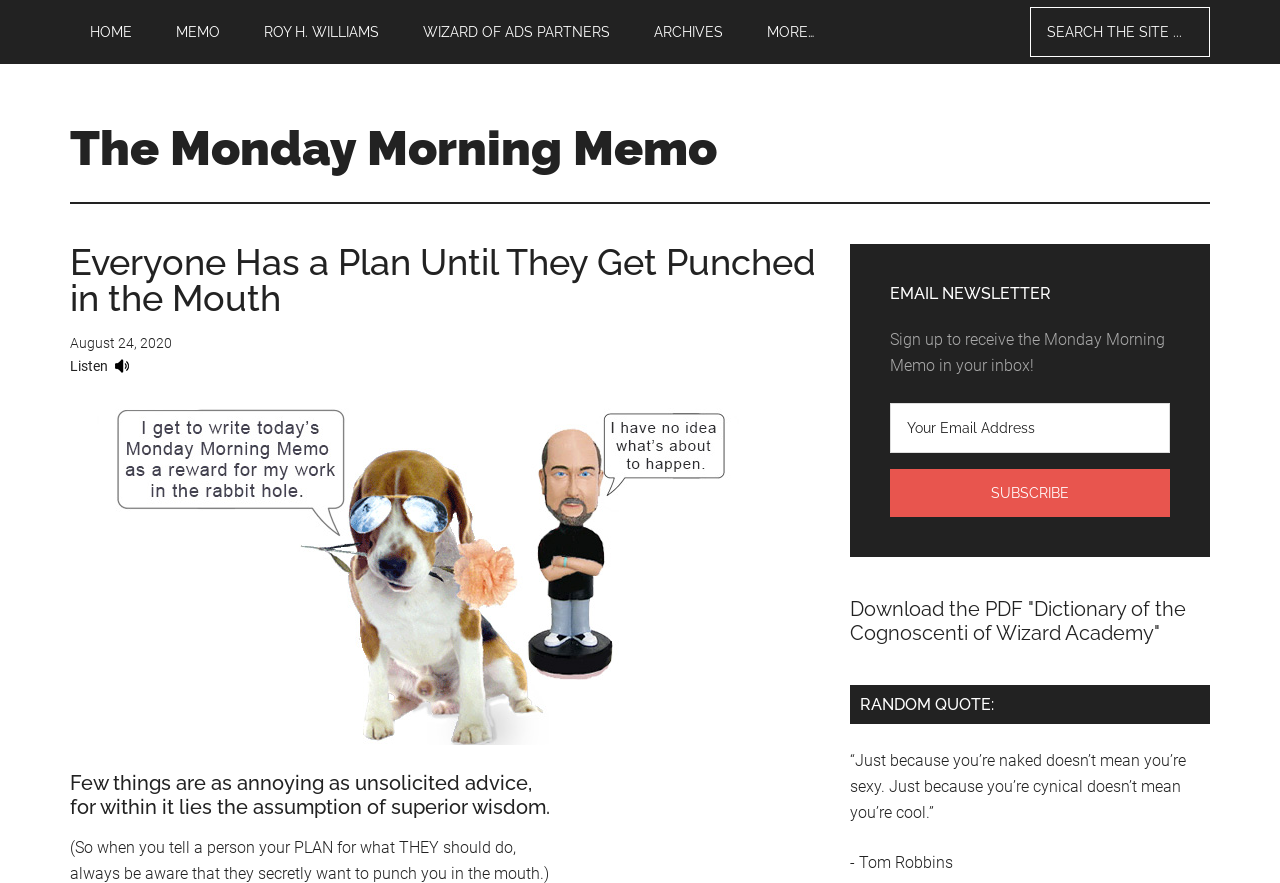Can you find the bounding box coordinates for the element to click on to achieve the instruction: "Download the PDF 'Dictionary of the Cognoscenti of Wizard Academy'"?

[0.664, 0.676, 0.927, 0.731]